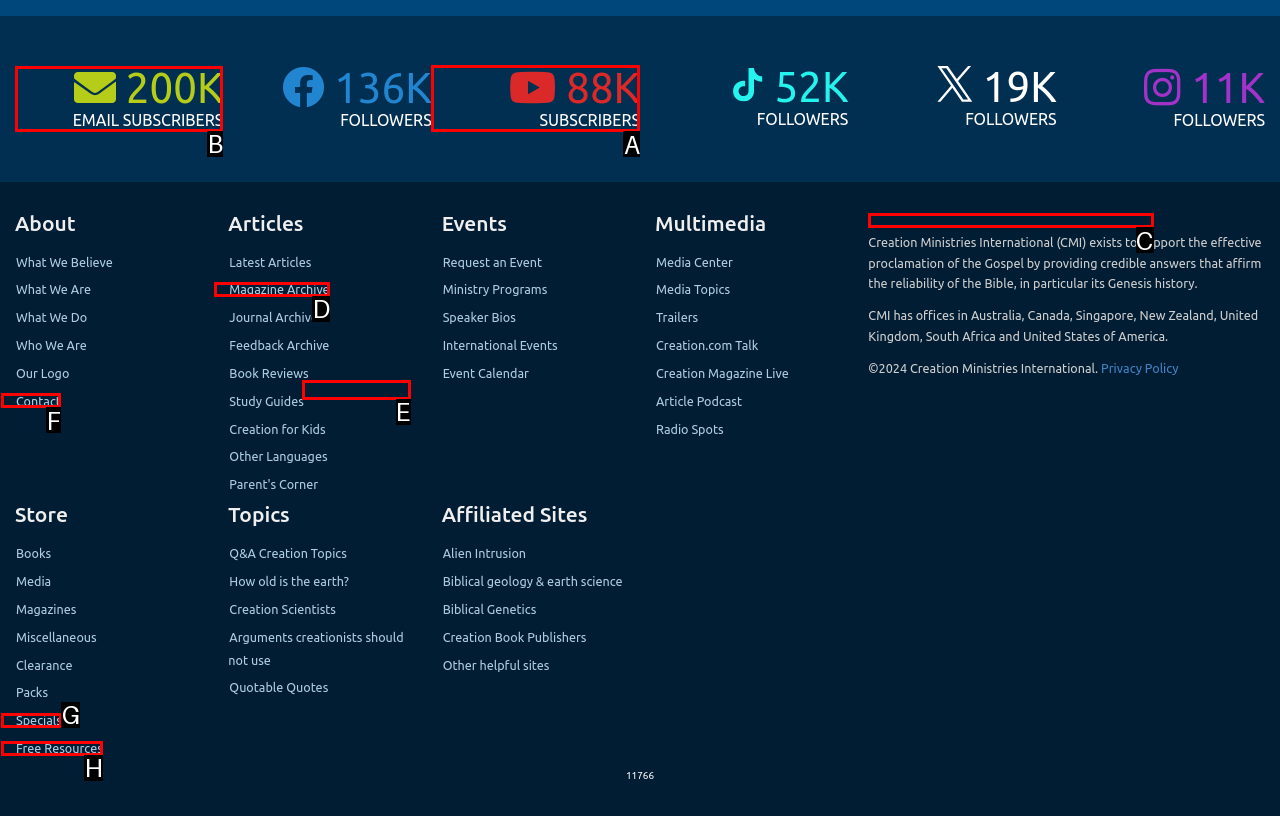Which lettered option should I select to achieve the task: Click on 'uf0e0 200K EMAIL SUBSCRIBERS' according to the highlighted elements in the screenshot?

B